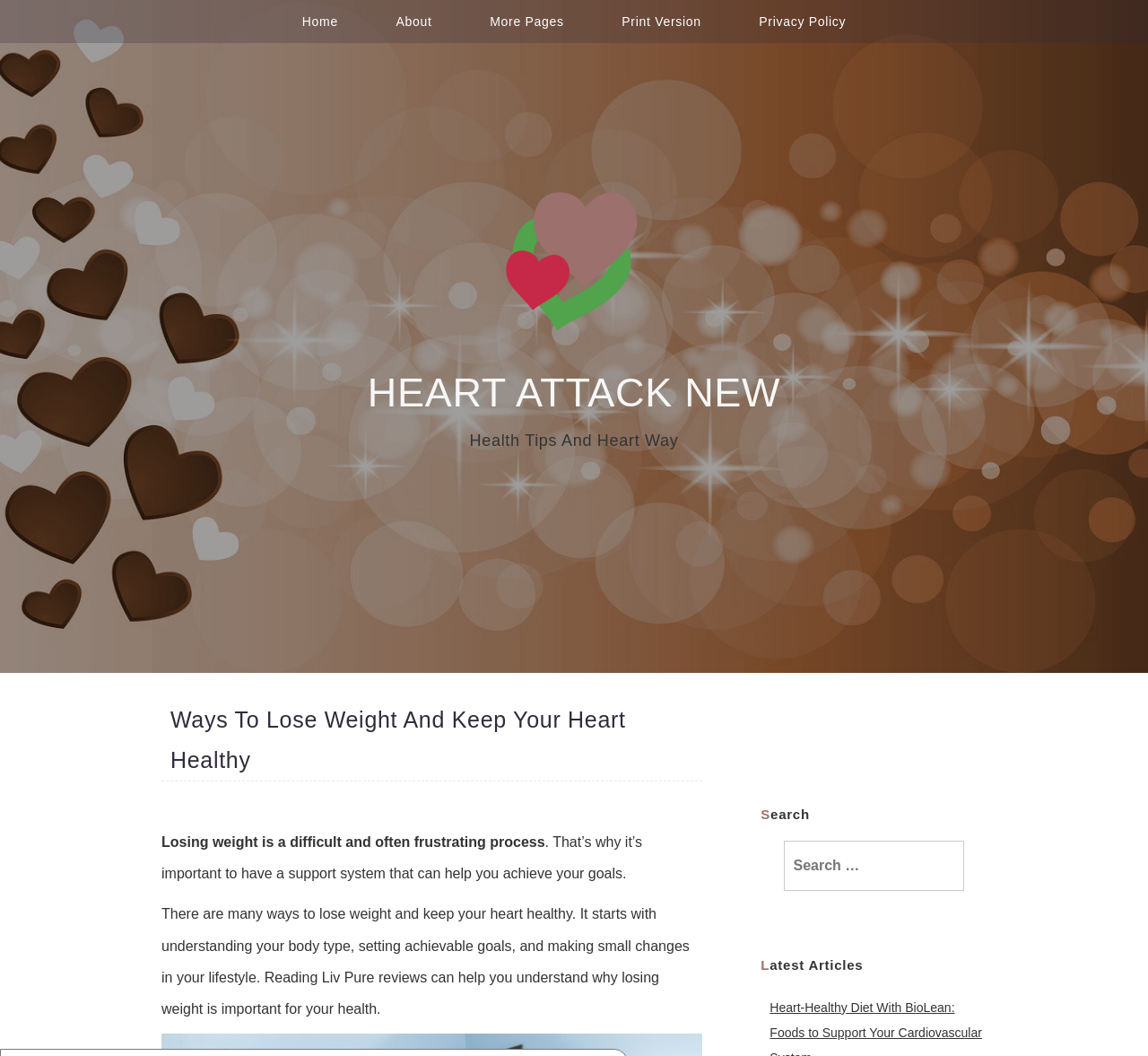What is the last section of the webpage about?
Refer to the image and provide a detailed answer to the question.

The last section of the webpage has a heading element with the text 'Latest Articles', which suggests that this section is about listing the latest articles or content on the website.